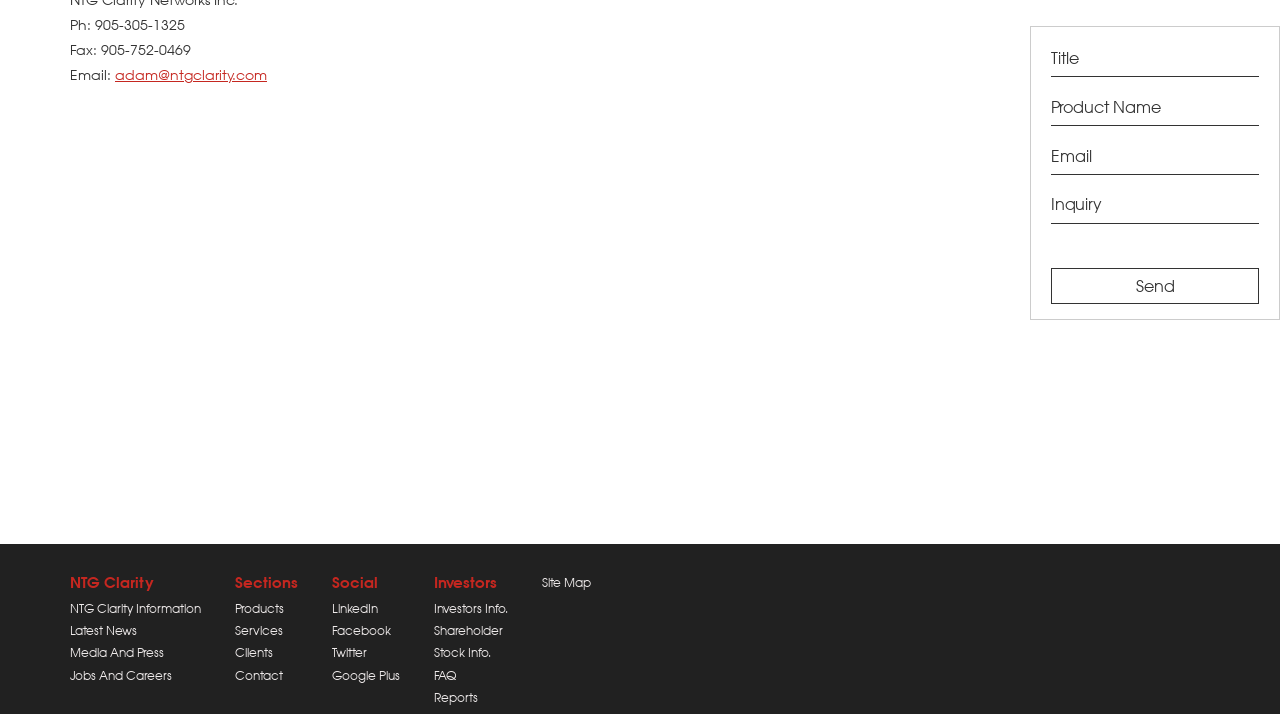Identify and provide the bounding box coordinates of the UI element described: "Jobs And Careers". The coordinates should be formatted as [left, top, right, bottom], with each number being a float between 0 and 1.

[0.055, 0.934, 0.134, 0.956]